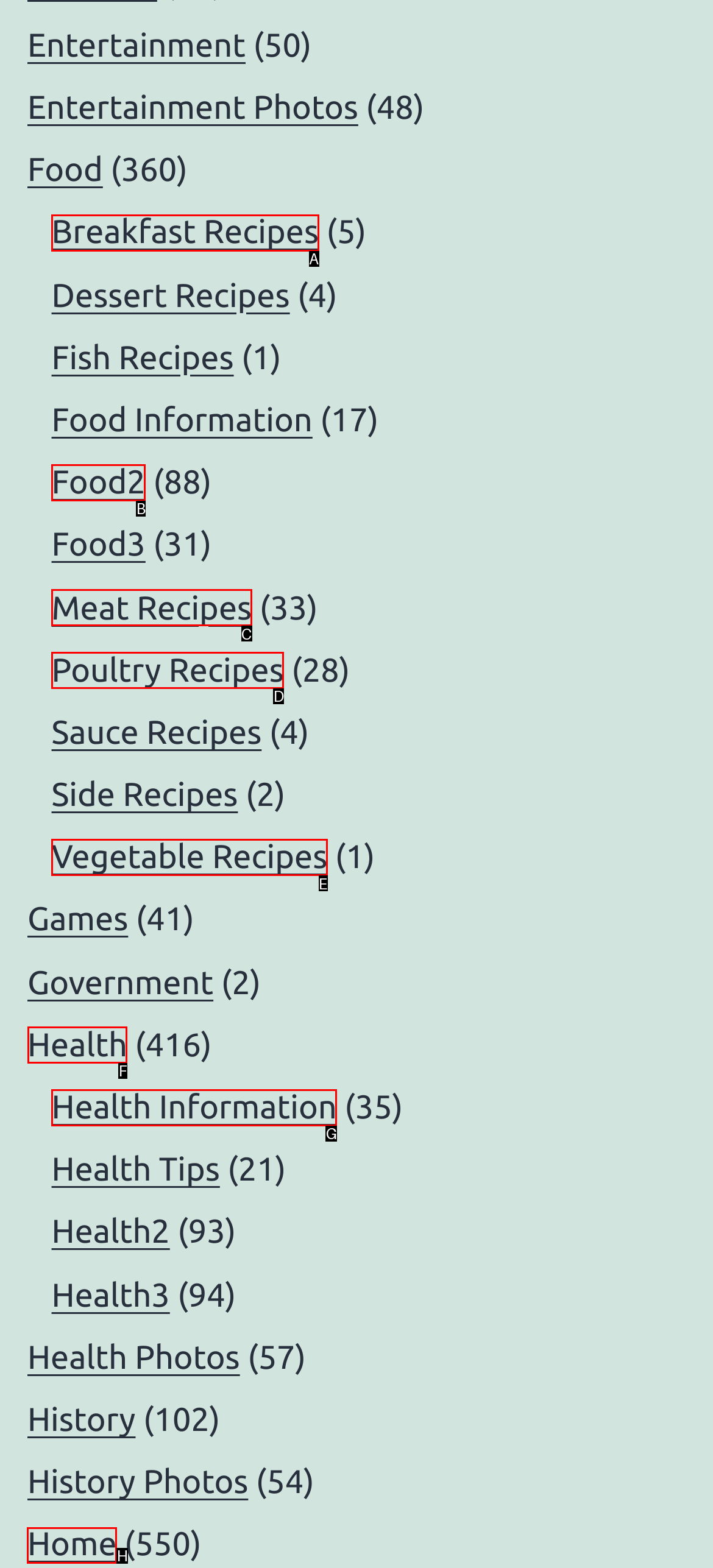Tell me which letter I should select to achieve the following goal: Go to Home
Answer with the corresponding letter from the provided options directly.

H